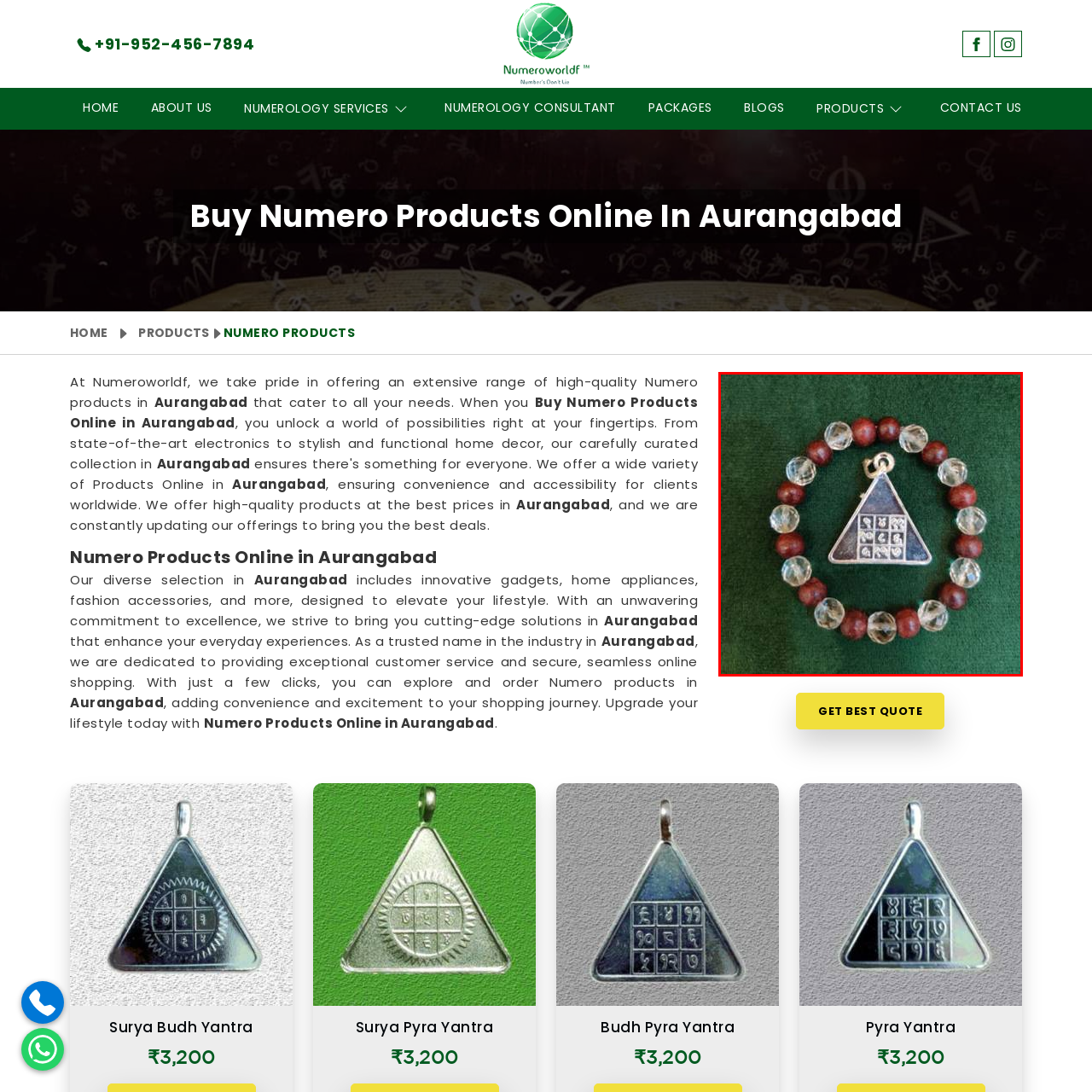What materials are used for the beads?  
Analyze the image surrounded by the red box and deliver a detailed answer based on the visual elements depicted in the image.

The caption describes the decorative band surrounding the pendant as being made up of 'alternating beads—some made of glistening clear crystal while others are rich, dark wood', revealing the materials used.